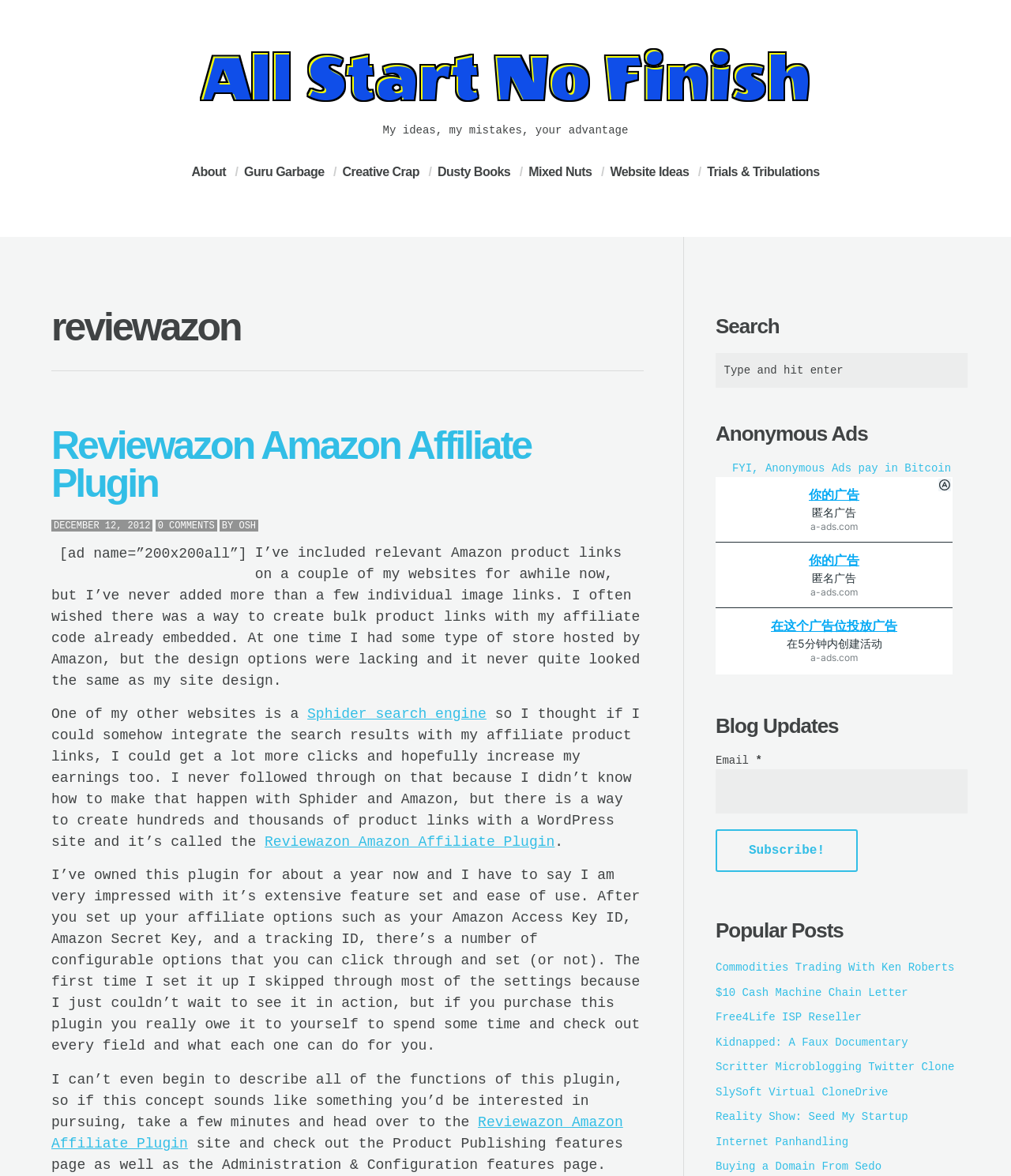What is the text above the search box?
Using the image, respond with a single word or phrase.

Search